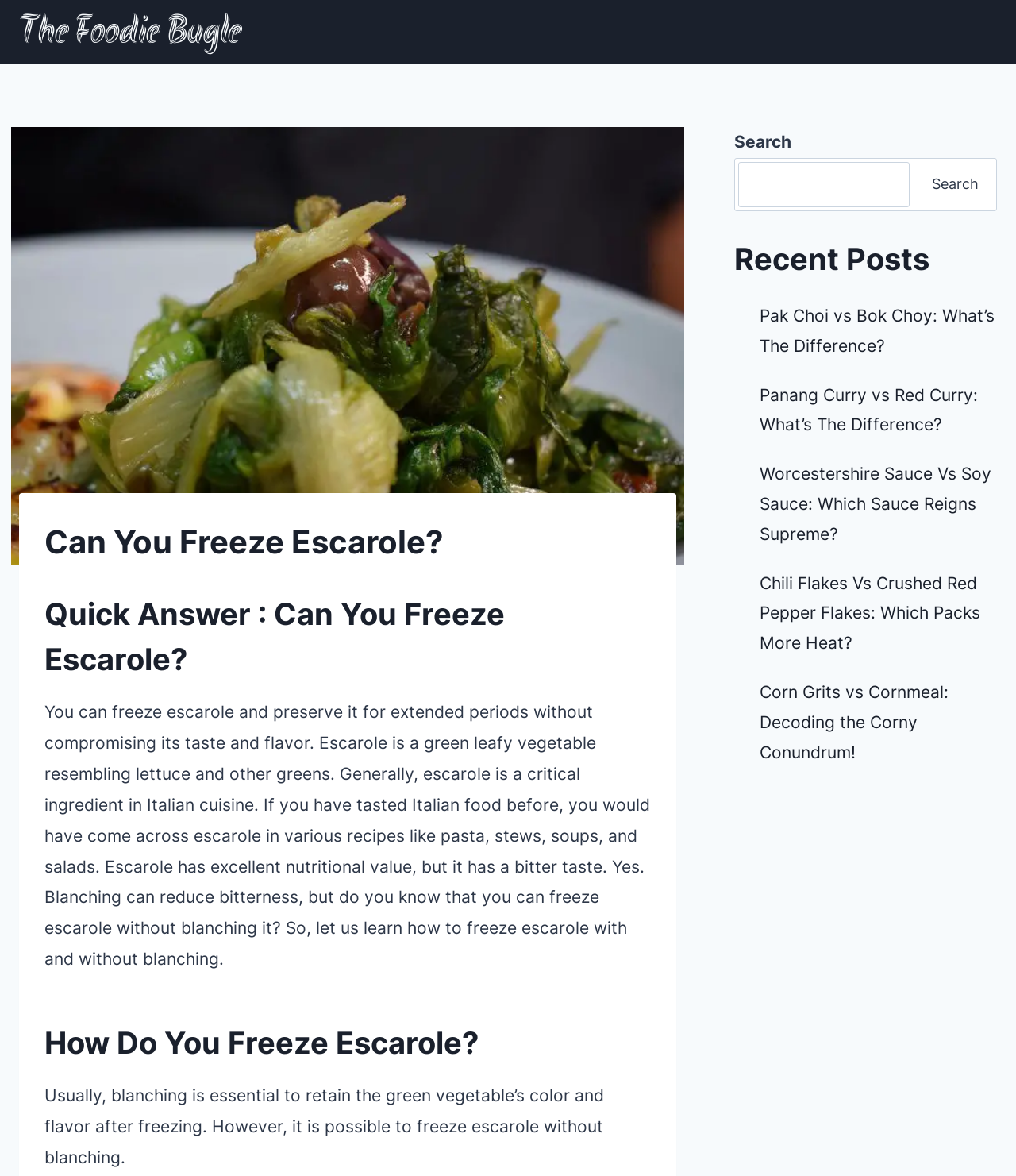Use a single word or phrase to answer this question: 
What is the name of the website?

The Foodie Bugle